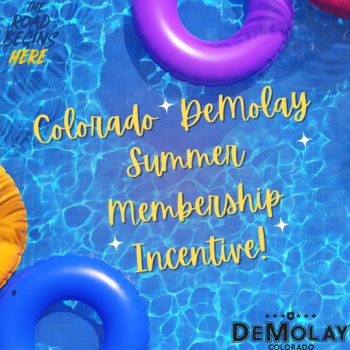Offer an in-depth caption for the image presented.

The image captures a vibrant and inviting pool scene, featuring colorful inflatable rings floating on shimmering blue water. Prominently displayed in the center, a cheerful announcement reads, "Colorado DeMolay Summer Membership Incentive!" in a playful, bright font. The background enhances the playful atmosphere with sunlit reflections on the water, making it an appealing visual for the summer theme. The imagery is designed to attract attention and encourage participation in the DeMolay membership initiative, appealing to young individuals looking for engaging summer activities. The bottom corner features the DeMolay logo, reinforcing the organization's identity and connection to the program. Overall, the image exudes a sense of fun and community spirit.